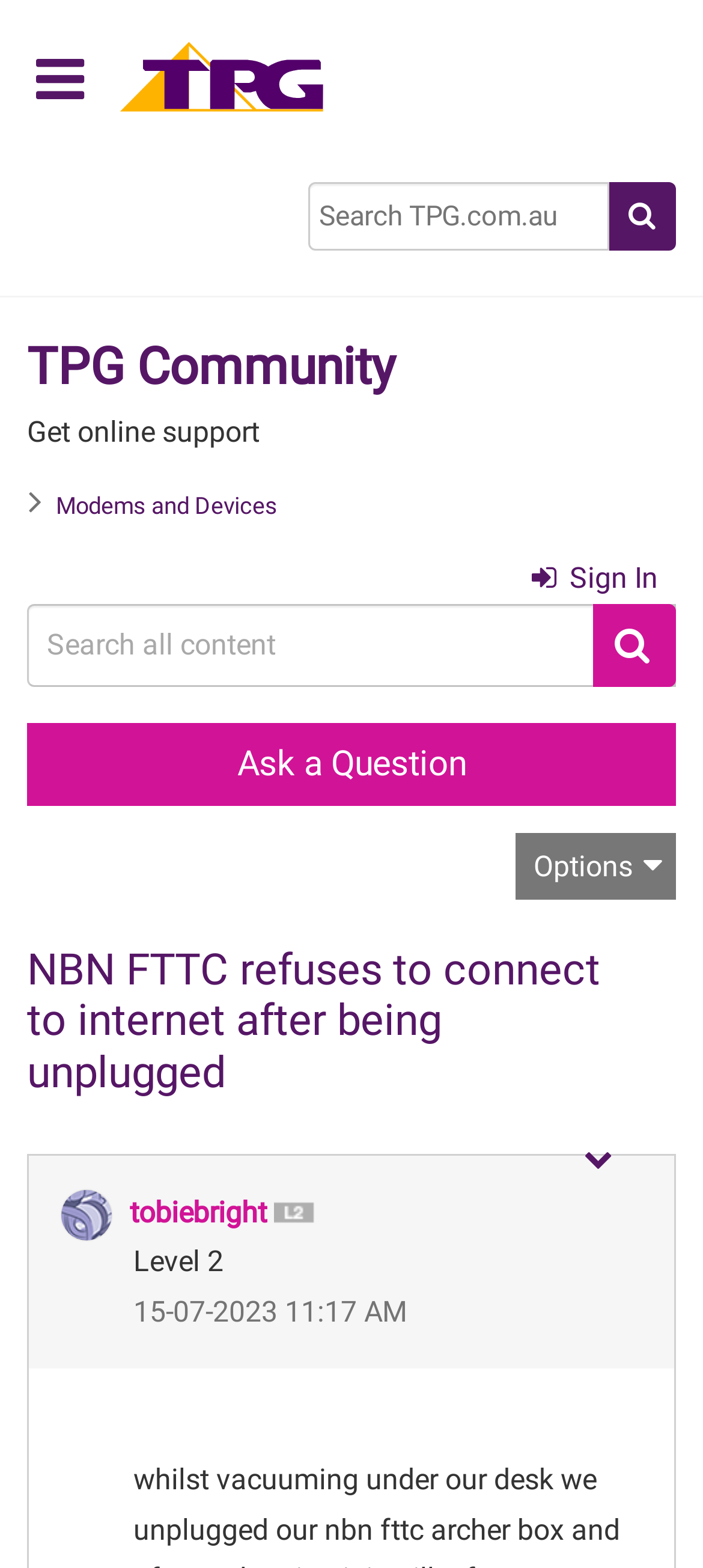Locate the bounding box for the described UI element: "Modems and Devices". Ensure the coordinates are four float numbers between 0 and 1, formatted as [left, top, right, bottom].

[0.033, 0.314, 0.403, 0.331]